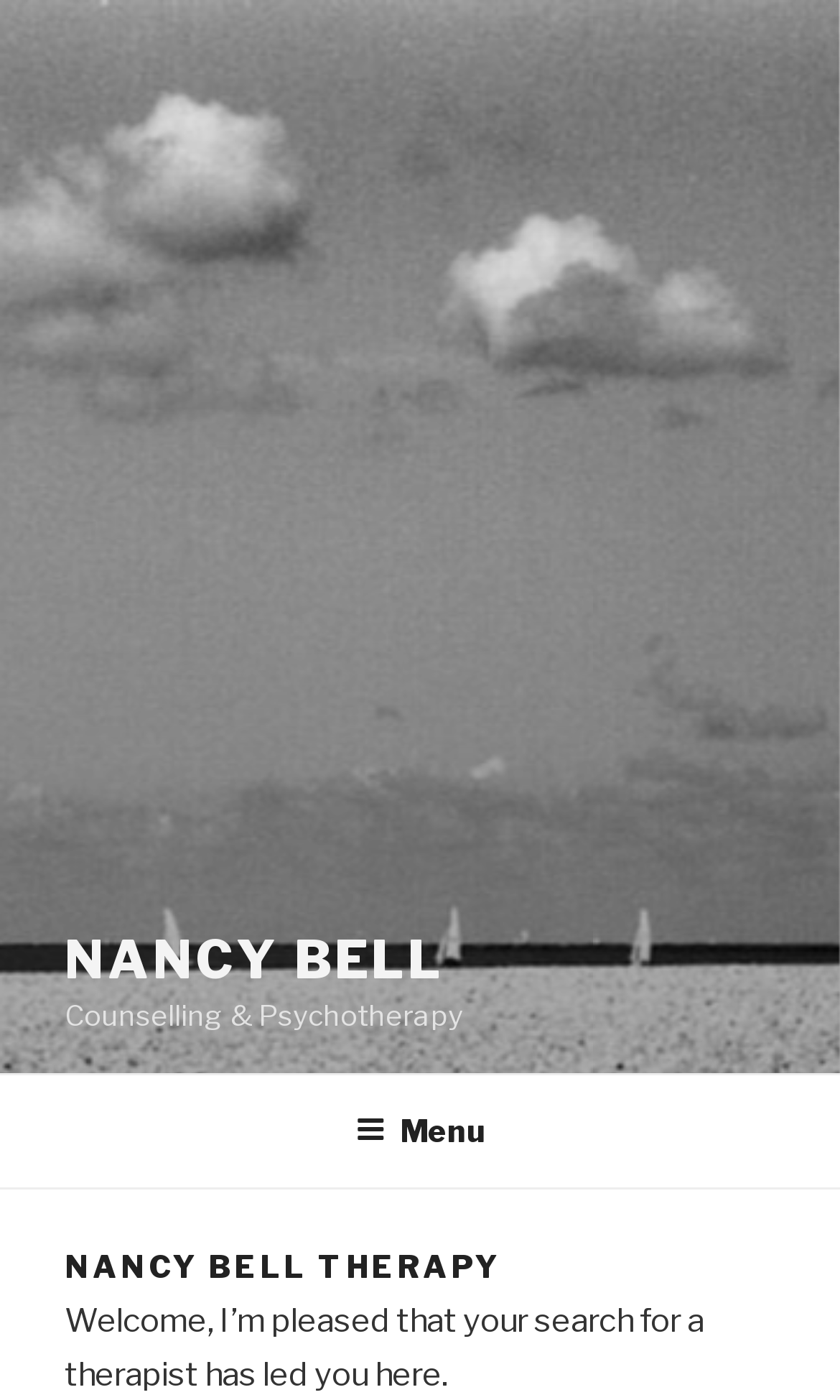What is the name of Nancy Bell's therapy practice?
Based on the image, respond with a single word or phrase.

Nancy Bell Therapy